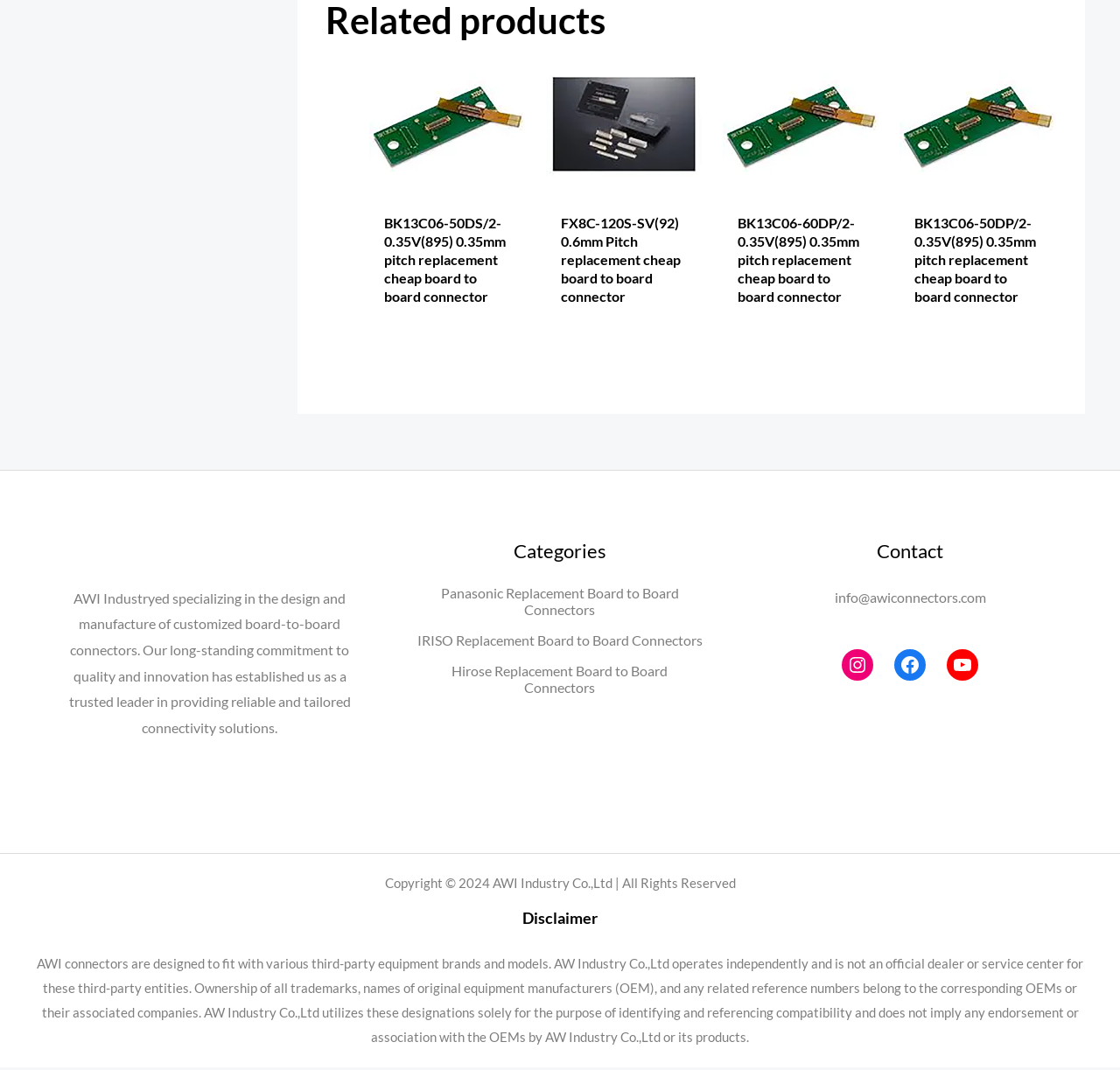With reference to the image, please provide a detailed answer to the following question: What is the purpose of AWI Industry Co.,Ltd?

According to the static text in the footer section, AWI Industry Co.,Ltd specializes in the design and manufacture of customized board-to-board connectors, providing reliable and tailored connectivity solutions.